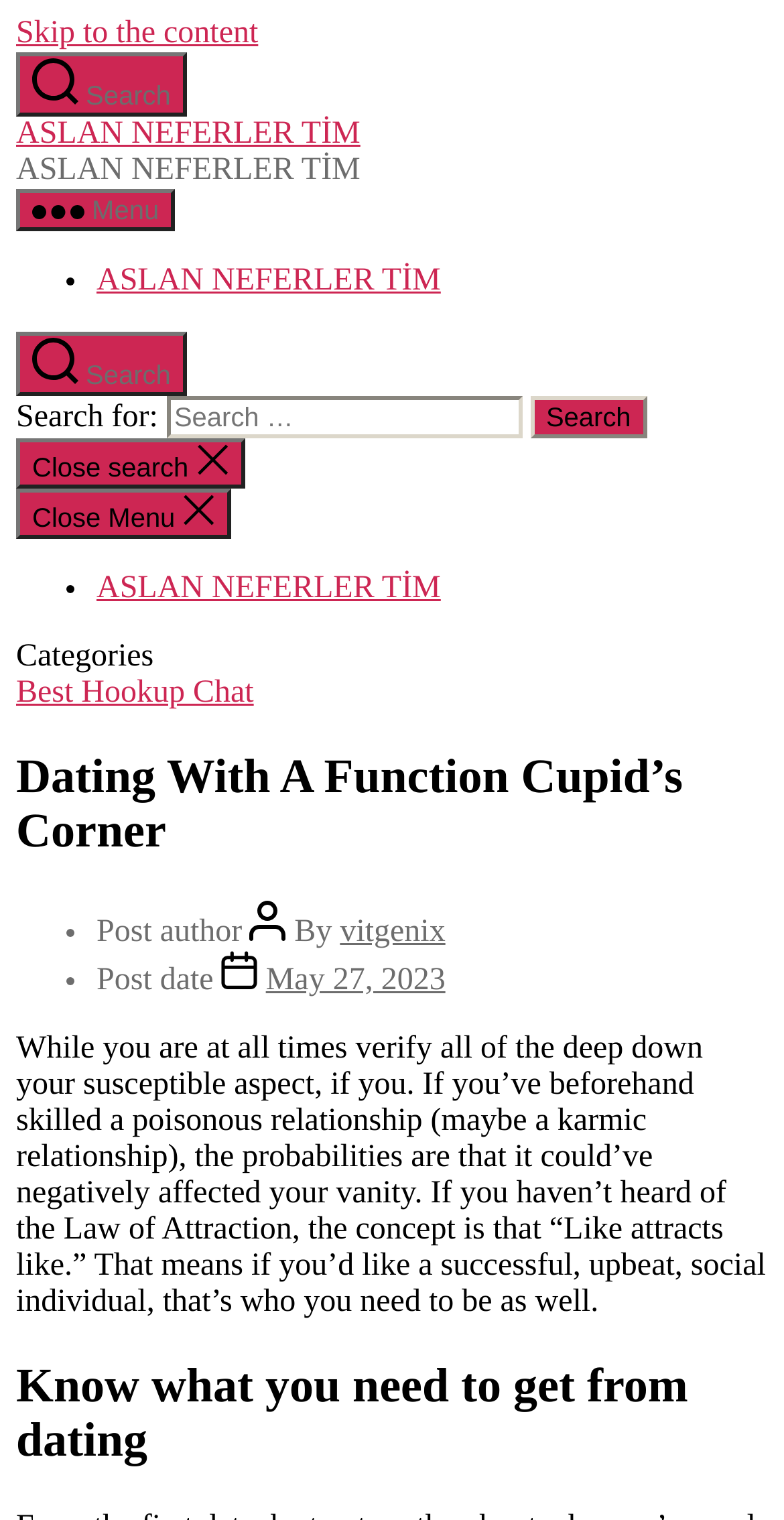Locate the bounding box coordinates of the element to click to perform the following action: 'Close the search dialog'. The coordinates should be given as four float values between 0 and 1, in the form of [left, top, right, bottom].

[0.021, 0.288, 0.312, 0.321]